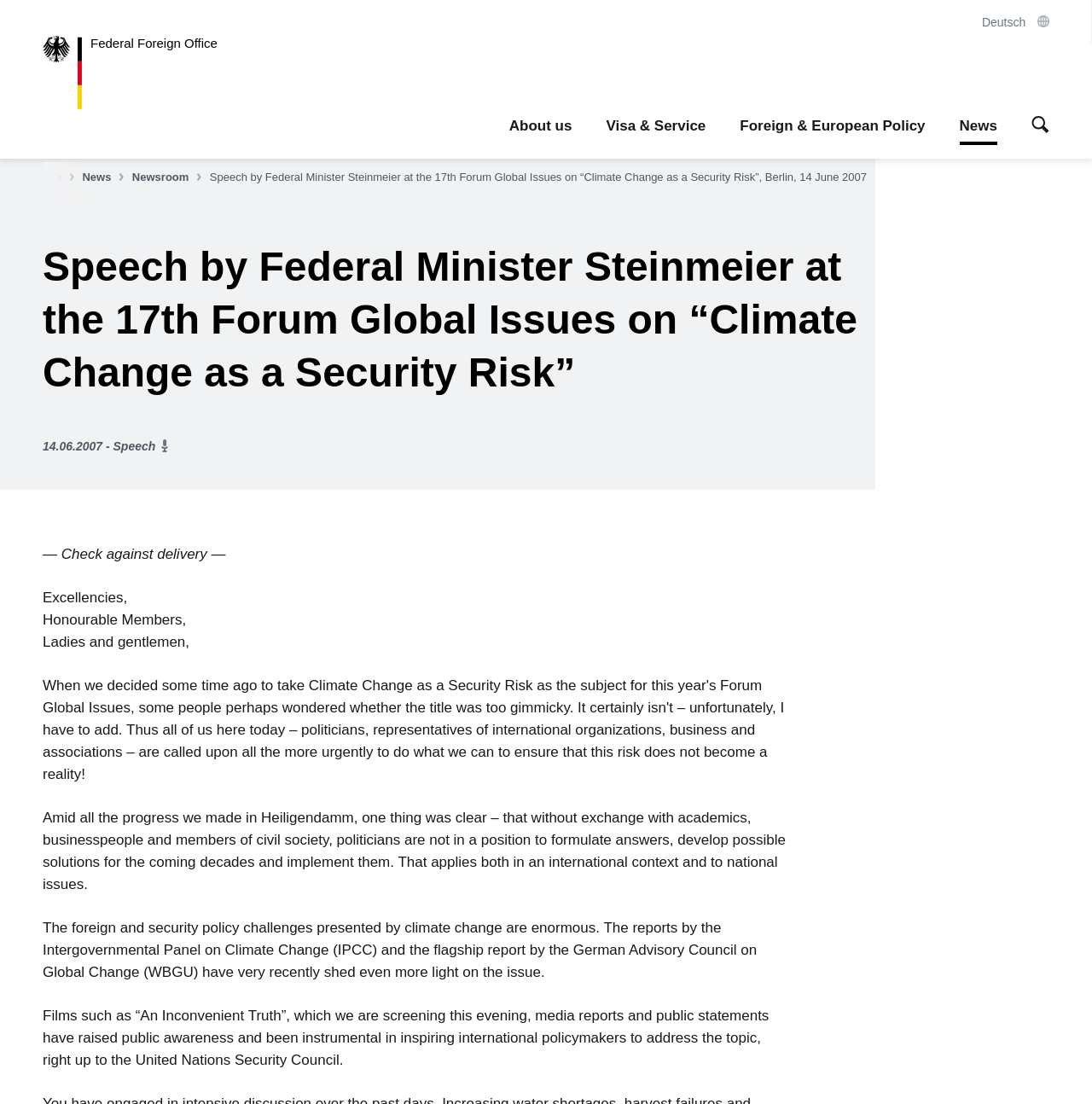Please locate the bounding box coordinates of the element that needs to be clicked to achieve the following instruction: "Go to About us". The coordinates should be four float numbers between 0 and 1, i.e., [left, top, right, bottom].

[0.466, 0.097, 0.524, 0.131]